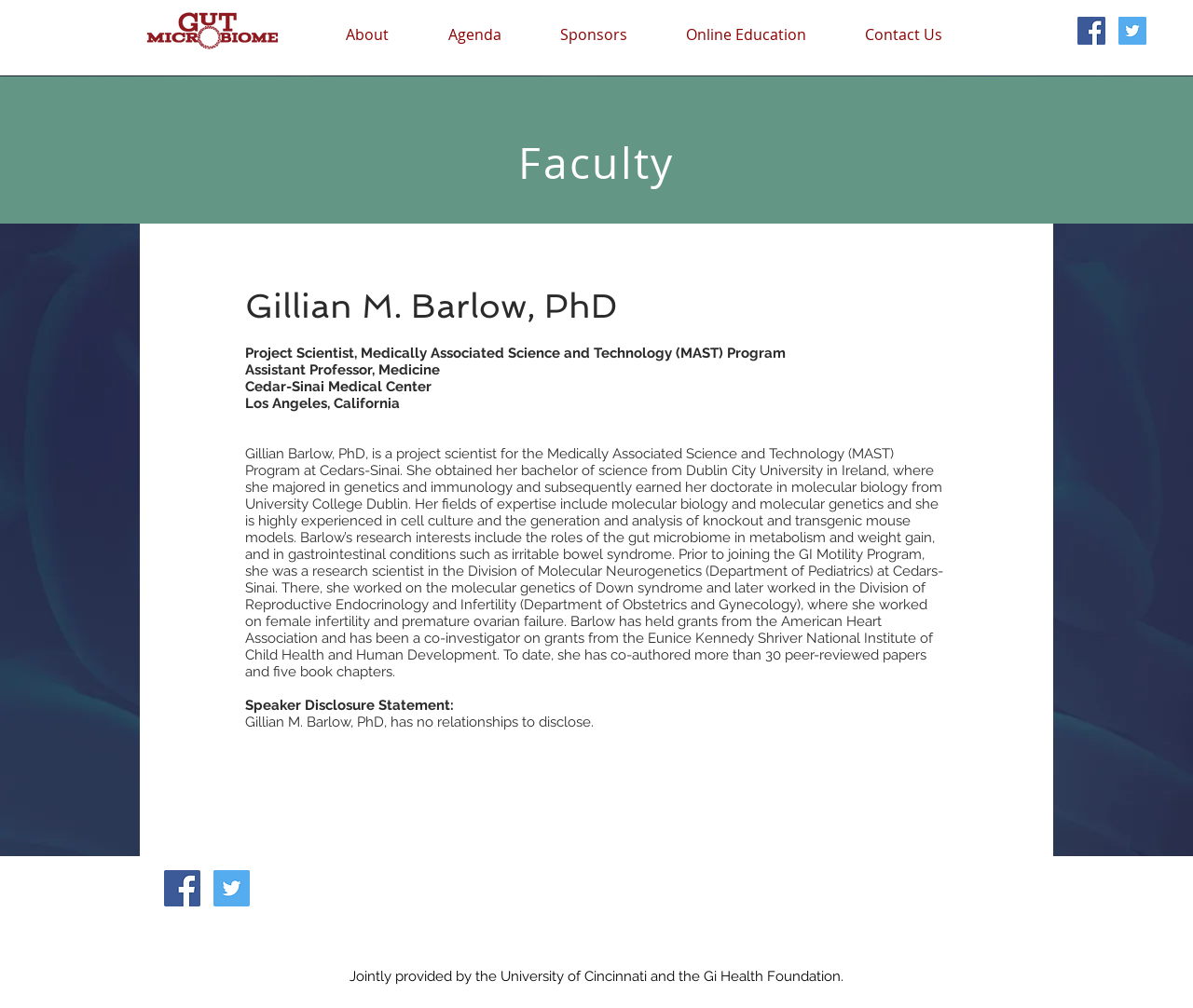What is the research interest of Gillian Barlow?
Provide a thorough and detailed answer to the question.

According to the webpage, Gillian Barlow's research interests include the roles of the gut microbiome in metabolism and weight gain, and in gastrointestinal conditions such as irritable bowel syndrome.